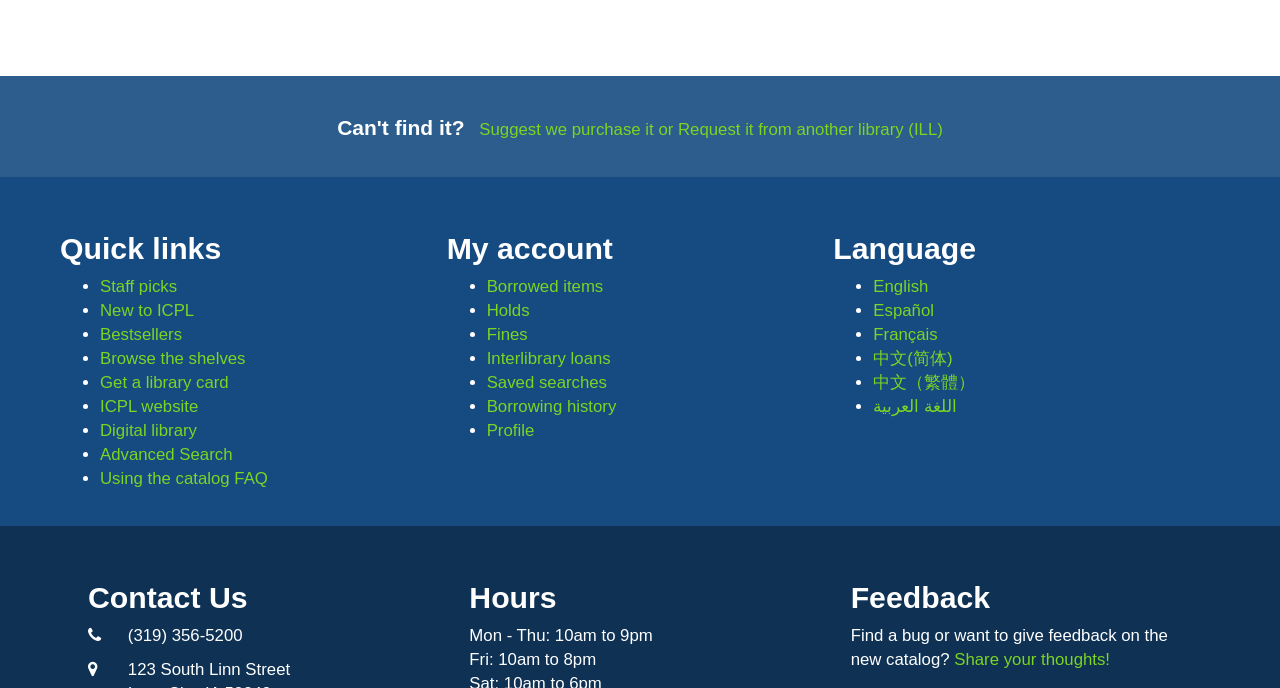Provide a brief response to the question below using one word or phrase:
What is the address of the library?

123 South Linn Street